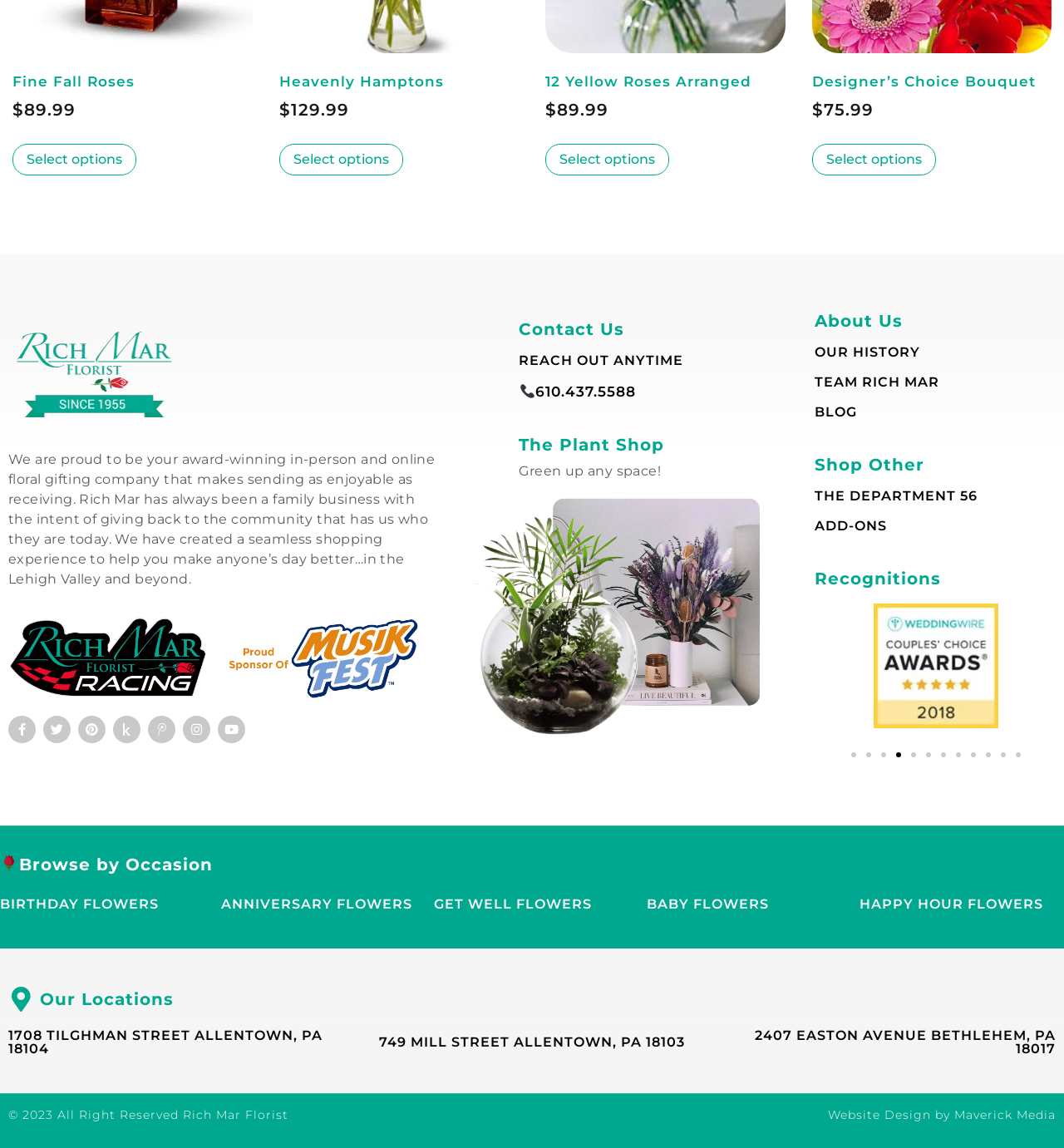Provide the bounding box coordinates, formatted as (top-left x, top-left y, bottom-right x, bottom-right y), with all values being floating point numbers between 0 and 1. Identify the bounding box of the UI element that matches the description: Accessibility

None